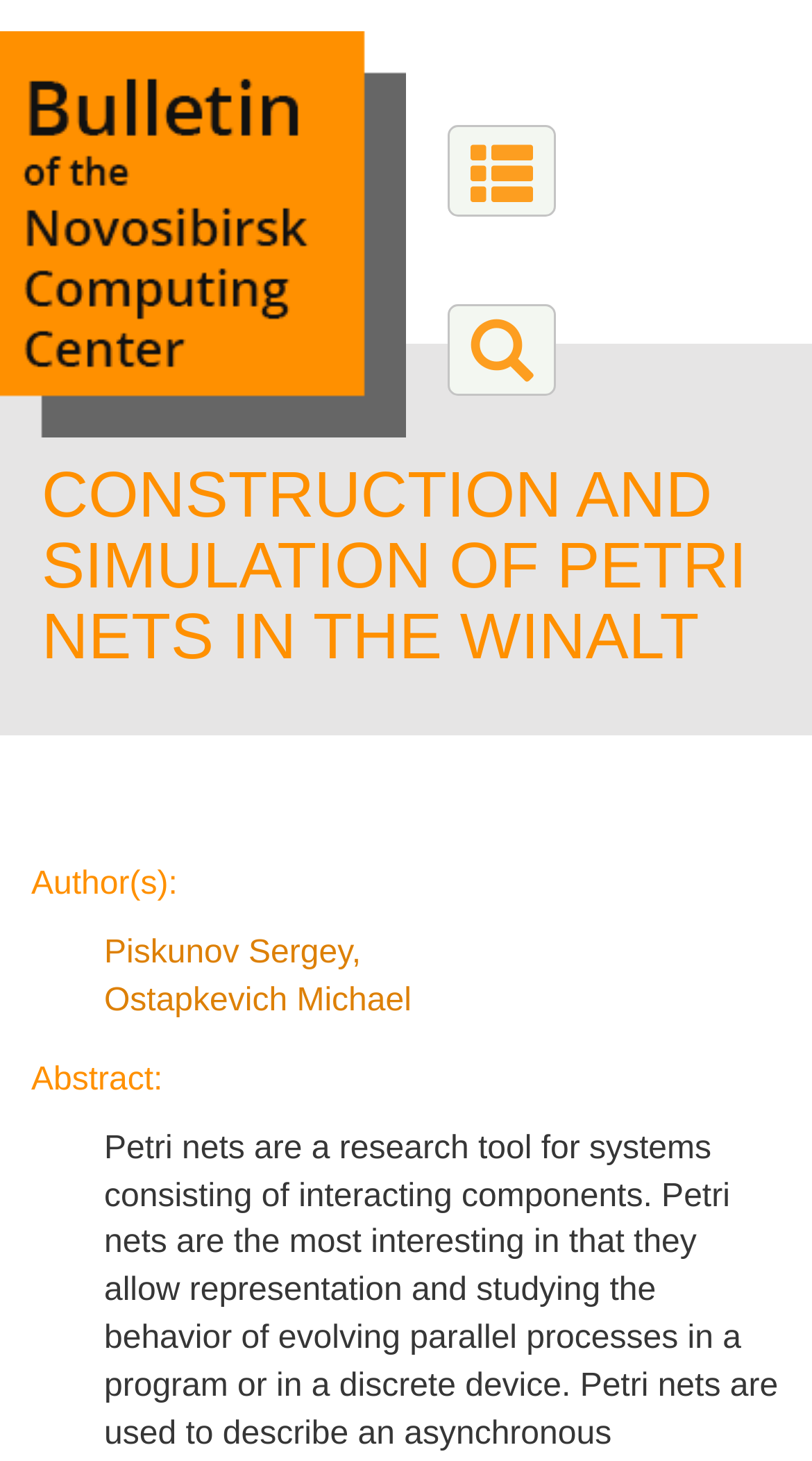Generate a thorough description of the webpage.

The webpage is about the construction and simulation of Petri nets in the WinALT, as indicated by the title. At the top-left corner, there is a link to "Skip to main content" and another link to "Home" with an accompanying image. To the right of these links, there are two buttons: "open menu" and "search".

Below these top navigation elements, the main content begins with a large heading that repeats the title of the webpage. Underneath this heading, there is a section with complementary information. Within this section, there is a label "Author(s)" followed by two links to the authors' names, "Piskunov Sergey" and "Ostapkevich Michael", separated by a comma. Further down, there is another label "Abstract", but its content is not provided.